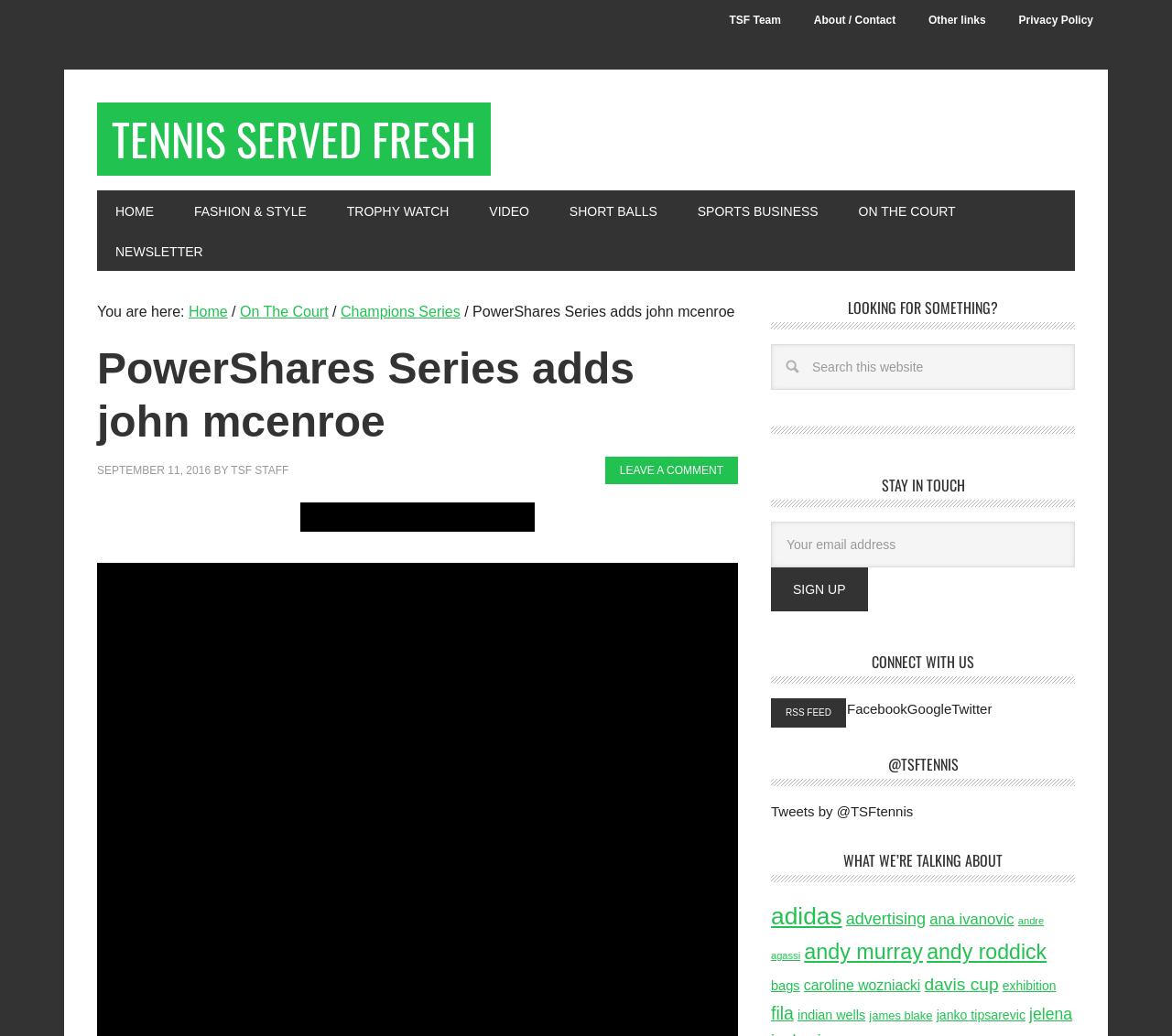Calculate the bounding box coordinates for the UI element based on the following description: "On The Court". Ensure the coordinates are four float numbers between 0 and 1, i.e., [left, top, right, bottom].

[0.205, 0.293, 0.28, 0.308]